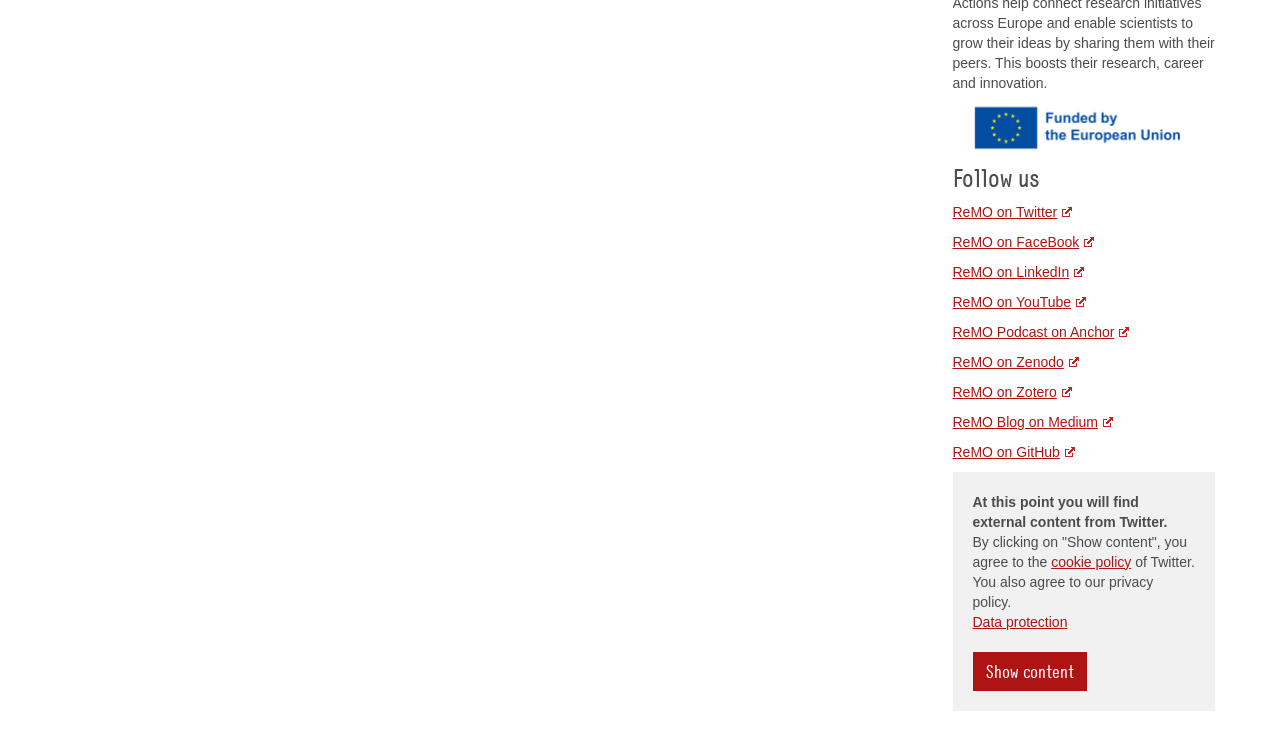Show the bounding box coordinates for the HTML element as described: "ReMO Podcast on Anchor".

[0.744, 0.443, 0.882, 0.465]